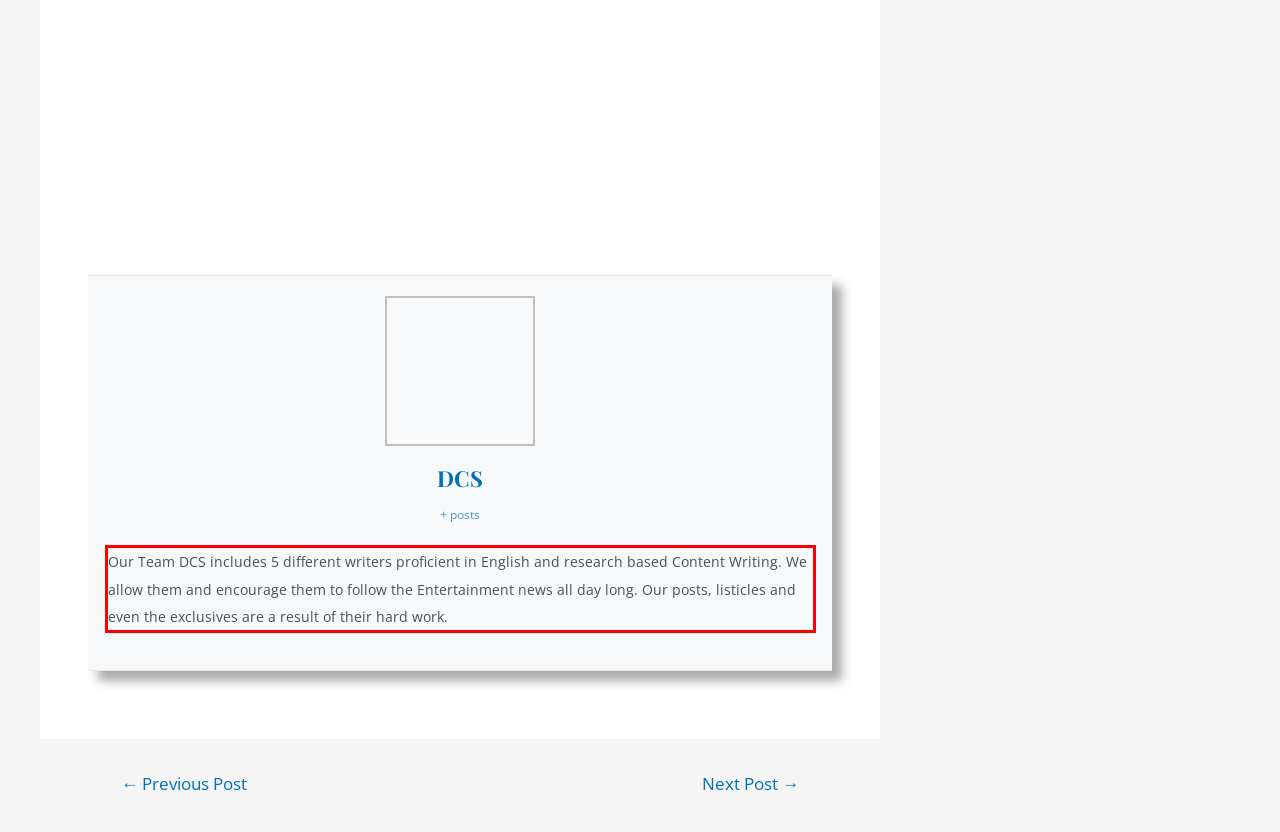Please perform OCR on the UI element surrounded by the red bounding box in the given webpage screenshot and extract its text content.

Our Team DCS includes 5 different writers proficient in English and research based Content Writing. We allow them and encourage them to follow the Entertainment news all day long. Our posts, listicles and even the exclusives are a result of their hard work.